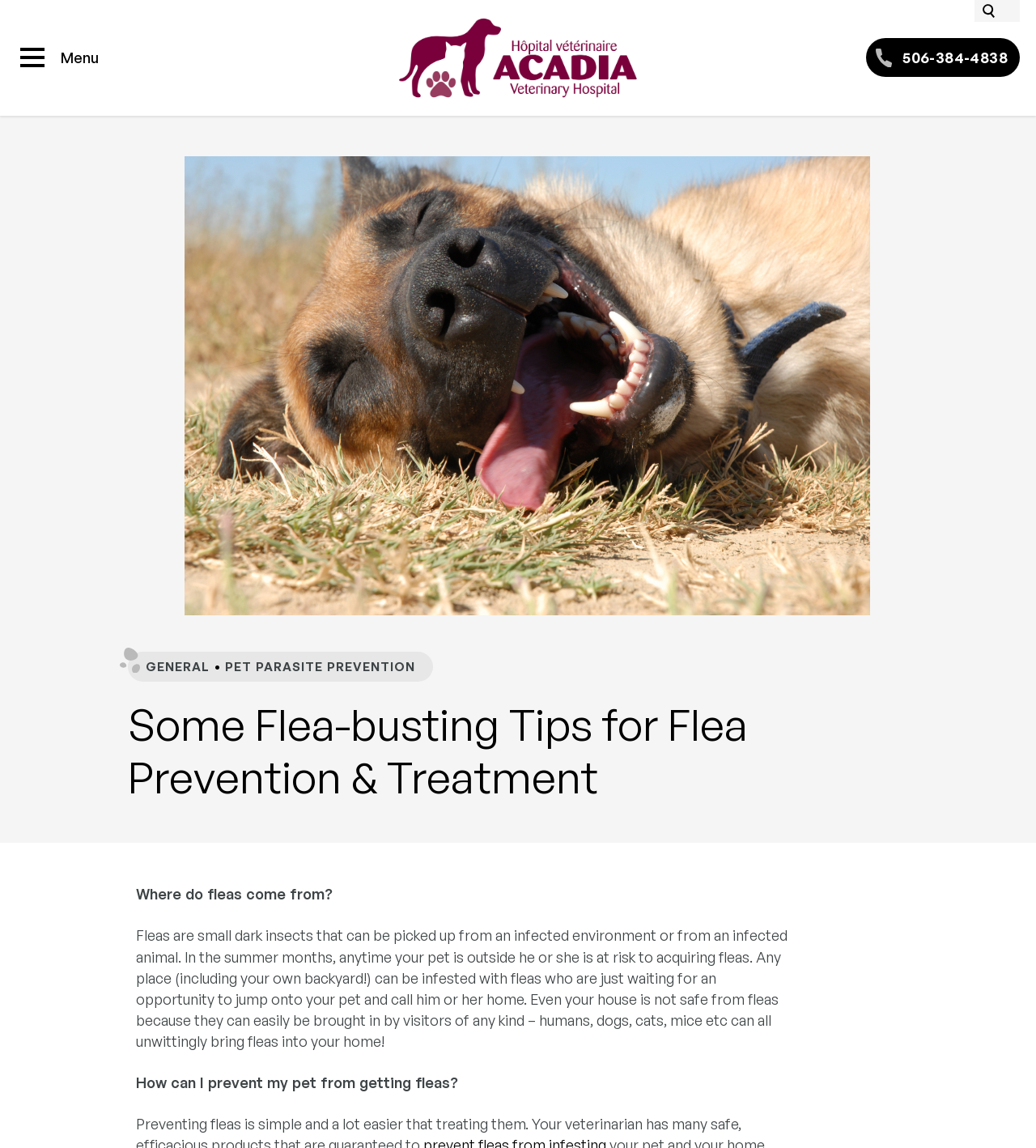Please extract and provide the main headline of the webpage.

Some Flea-busting Tips for Flea Prevention & Treatment